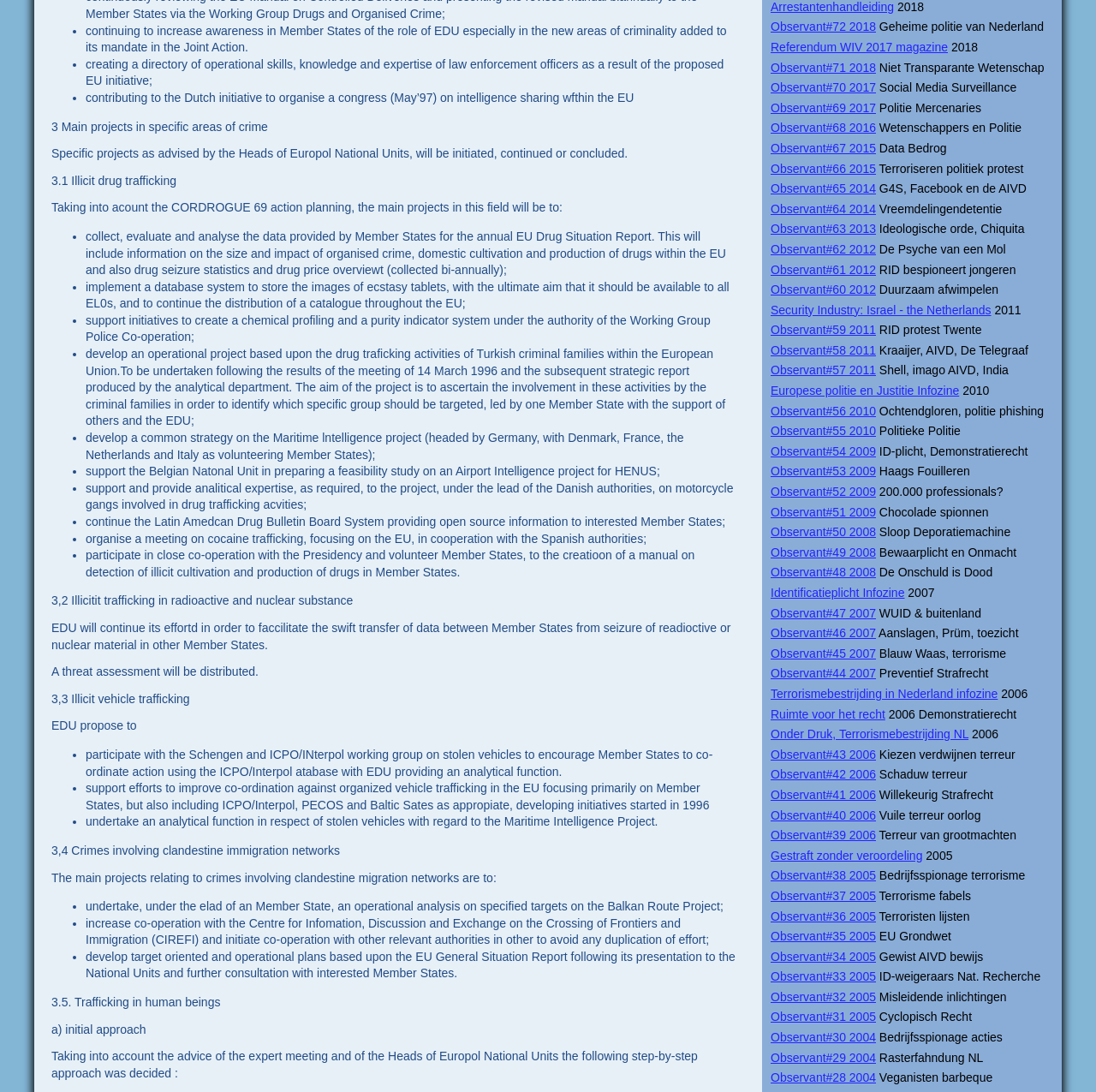Please identify the bounding box coordinates of the clickable element to fulfill the following instruction: "Click on Observant#72 2018". The coordinates should be four float numbers between 0 and 1, i.e., [left, top, right, bottom].

[0.703, 0.018, 0.799, 0.031]